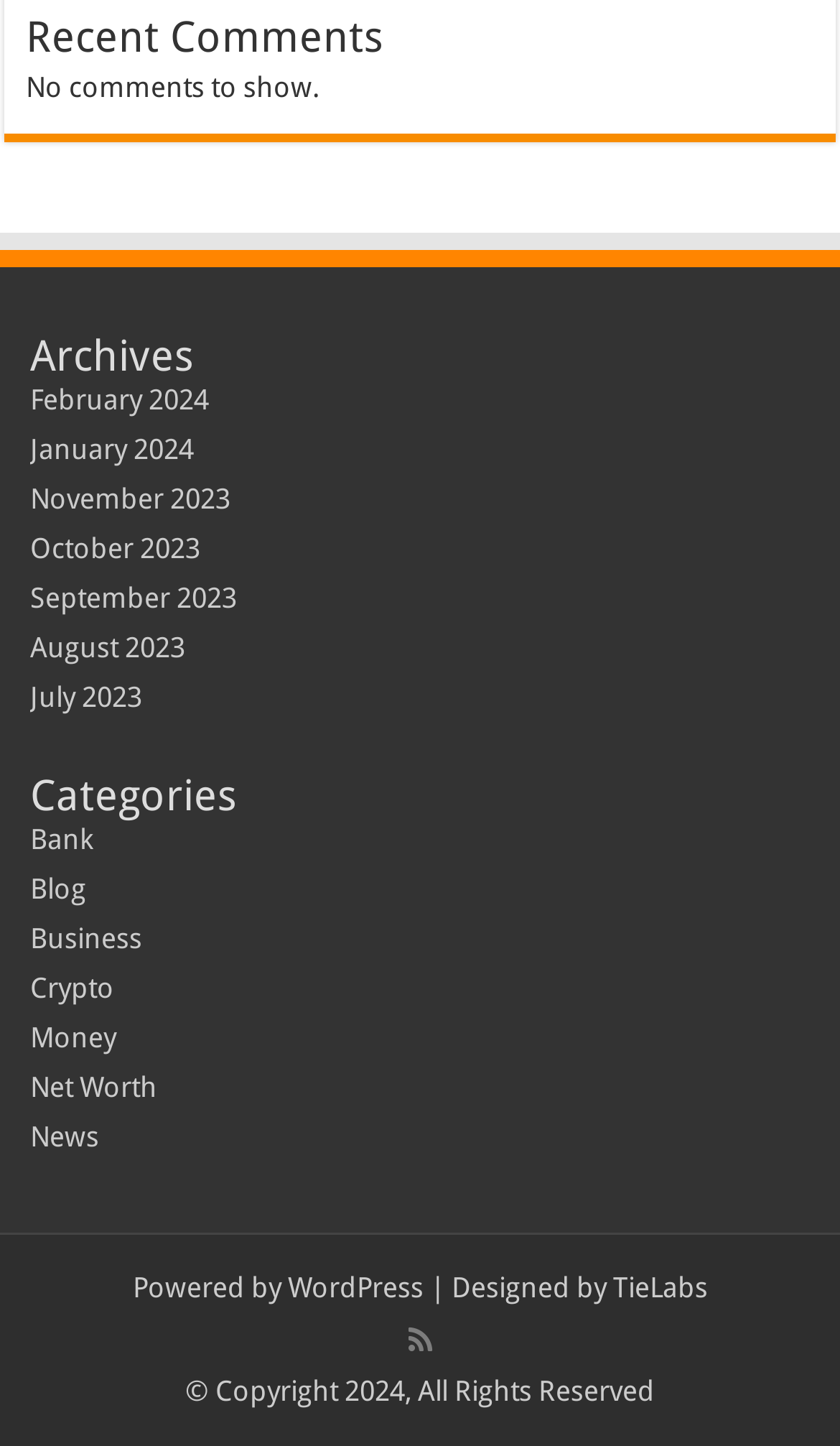Reply to the question with a single word or phrase:
What categories are available?

Bank, Blog, Business, etc.